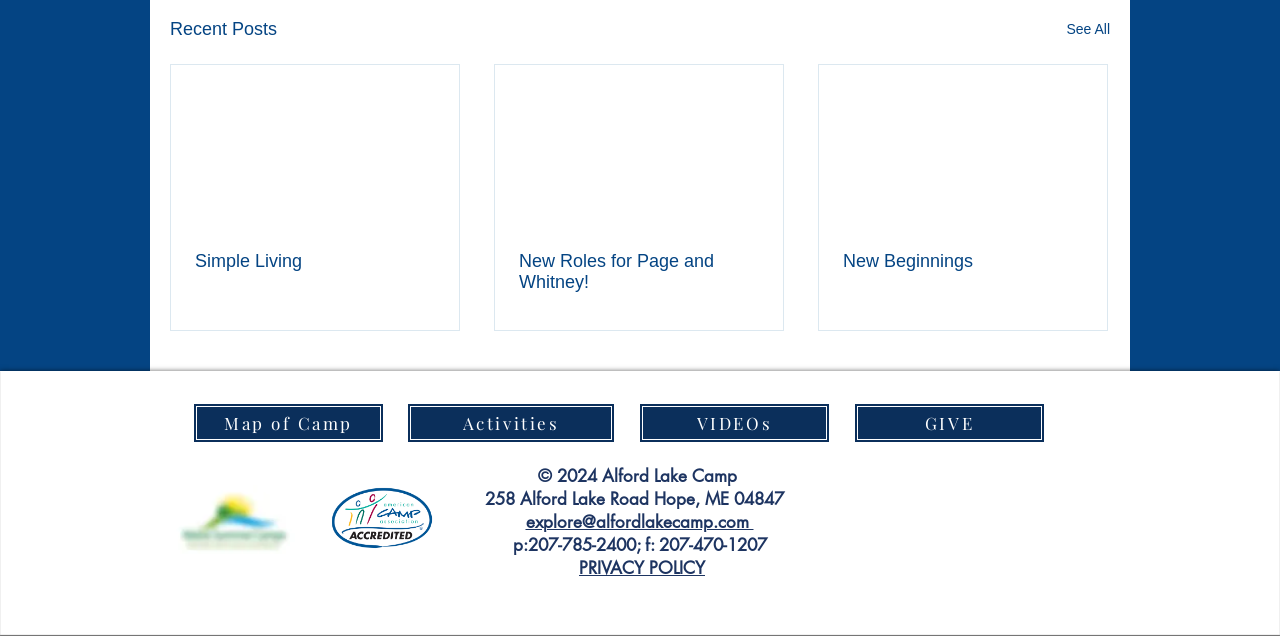Please determine the bounding box coordinates of the section I need to click to accomplish this instruction: "View recent posts".

[0.133, 0.024, 0.216, 0.069]